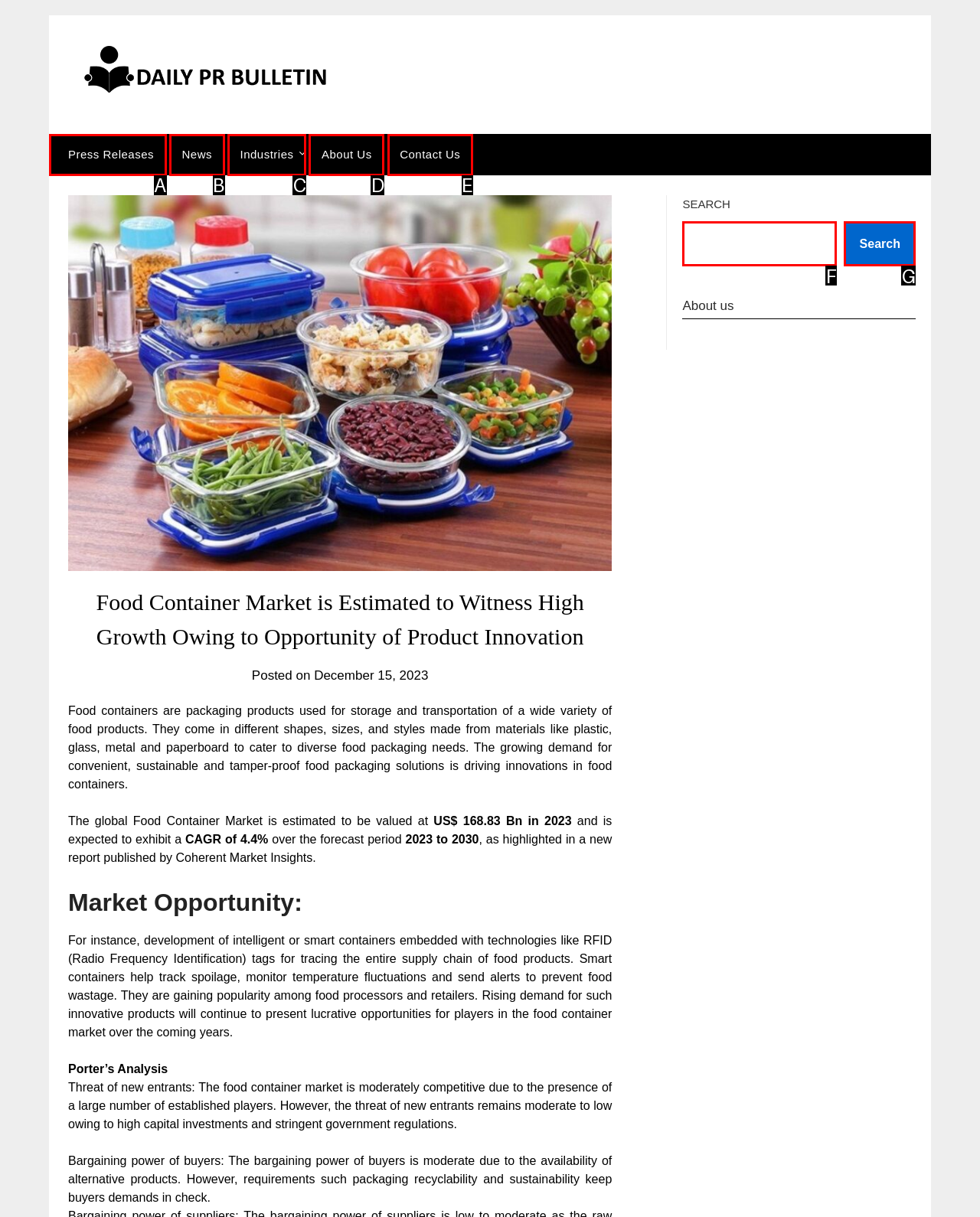Identify the UI element that corresponds to this description: parent_node: Search name="s"
Respond with the letter of the correct option.

F